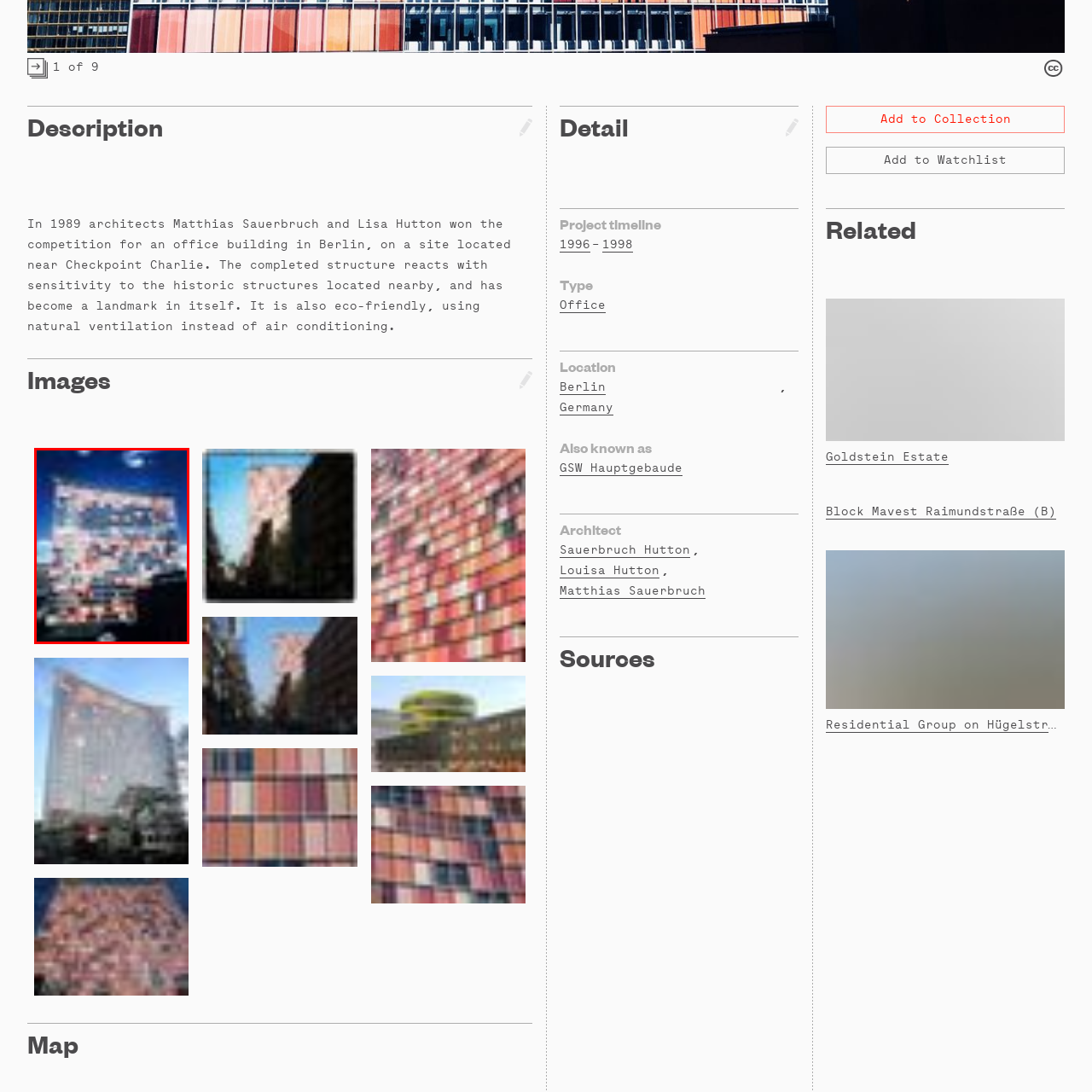Inspect the image surrounded by the red boundary and answer the following question in detail, basing your response on the visual elements of the image: 
What feature does the building utilize instead of traditional air conditioning systems?

According to the caption, the building demonstrates a commitment to sustainability through its eco-friendly features, specifically utilizing natural ventilation instead of traditional air conditioning systems.